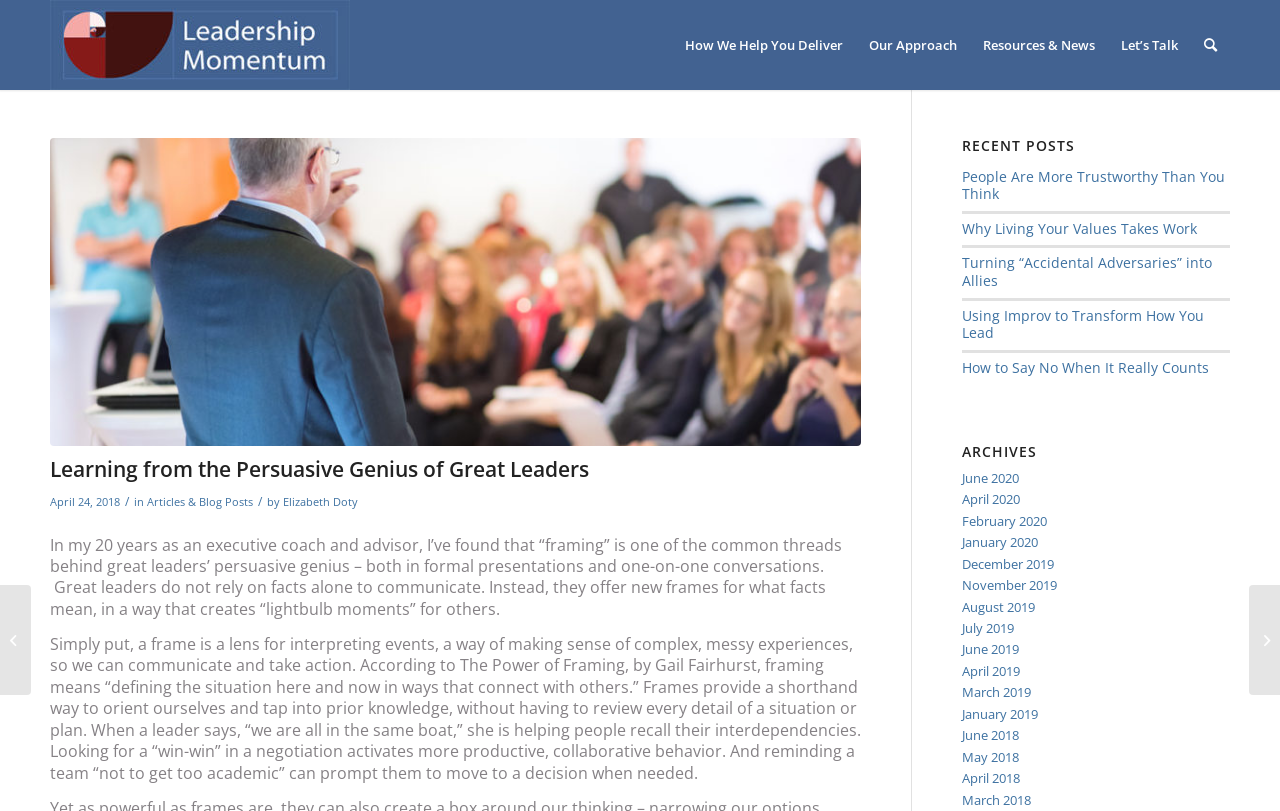Locate the bounding box coordinates of the region to be clicked to comply with the following instruction: "View 'People Are More Trustworthy Than You Think' post". The coordinates must be four float numbers between 0 and 1, in the form [left, top, right, bottom].

[0.752, 0.206, 0.957, 0.251]